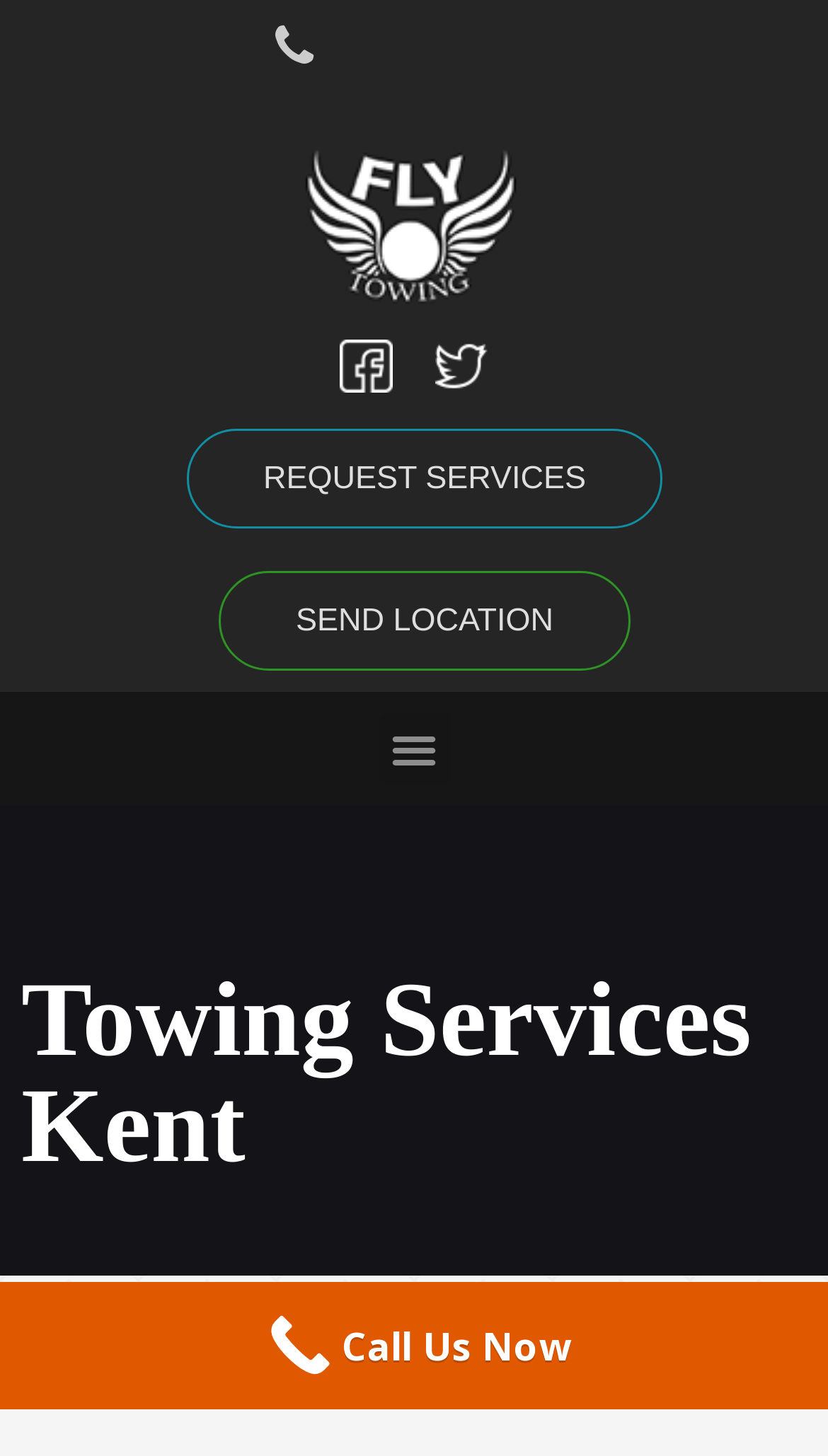Determine the main heading text of the webpage.

Towing Services Kent